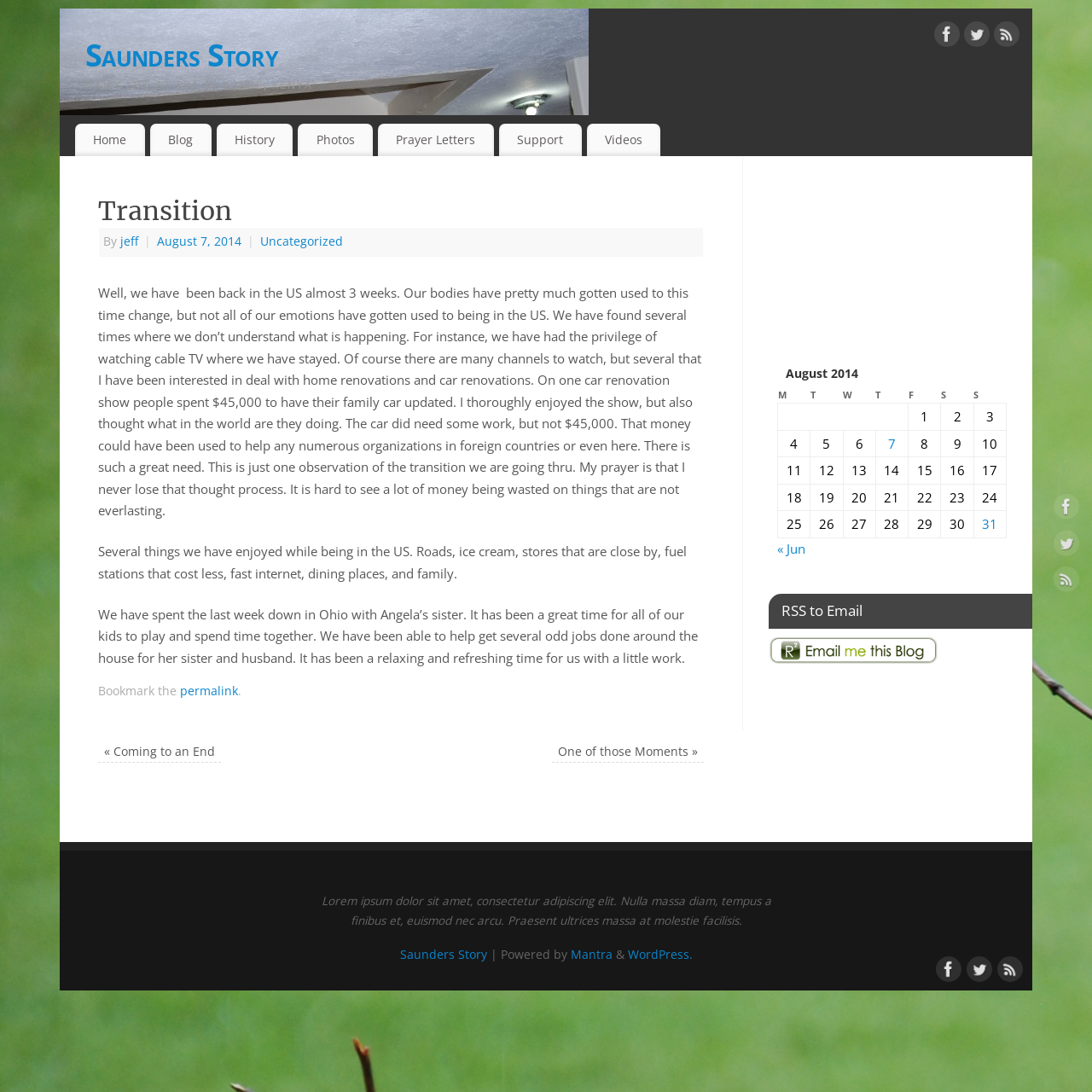Identify the bounding box coordinates of the region that should be clicked to execute the following instruction: "View the 'Photos' page".

[0.273, 0.113, 0.341, 0.143]